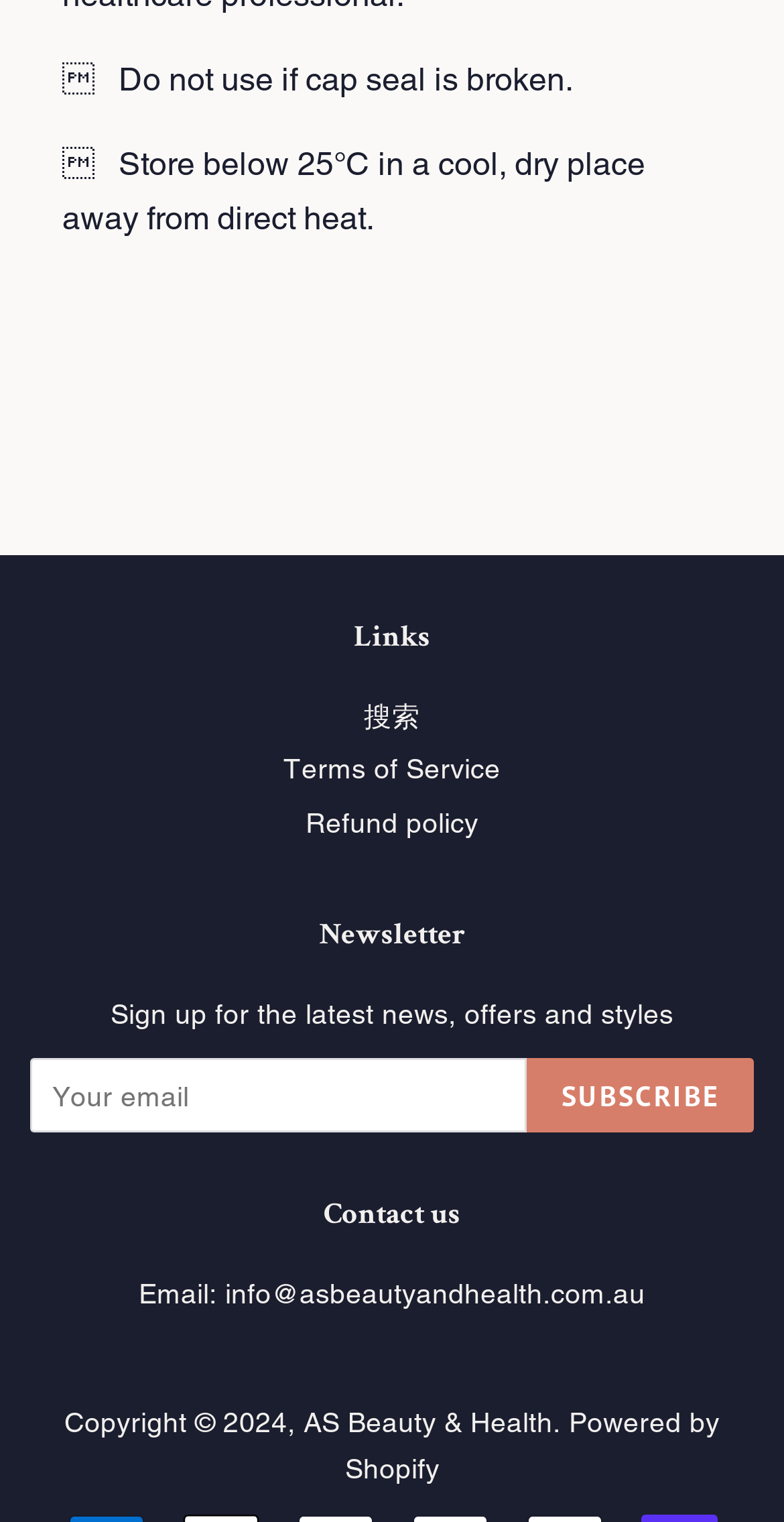Find the bounding box coordinates corresponding to the UI element with the description: "搜索". The coordinates should be formatted as [left, top, right, bottom], with values as floats between 0 and 1.

[0.464, 0.459, 0.536, 0.481]